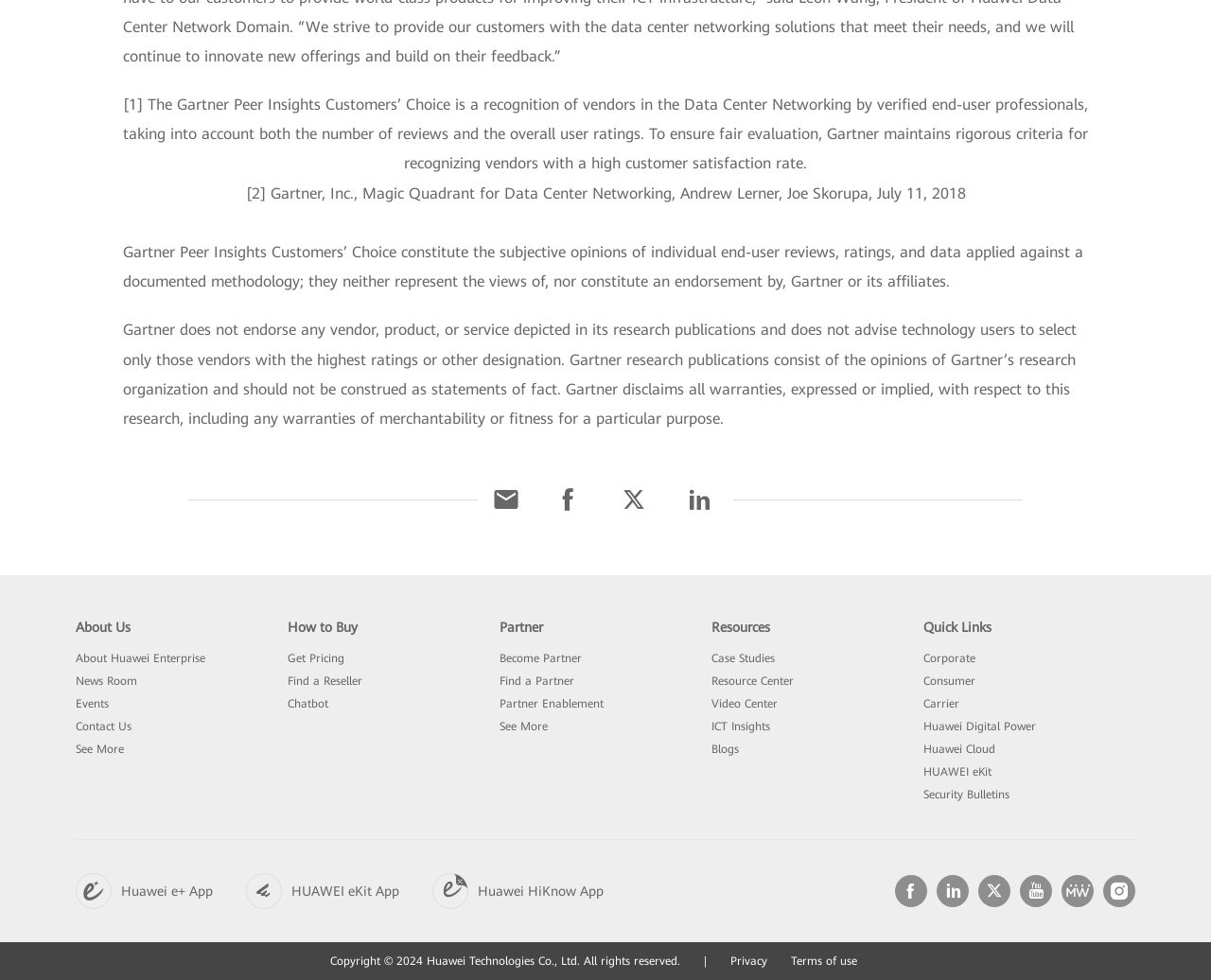What is the recognition of vendors in the Data Center Networking?
Refer to the image and provide a thorough answer to the question.

The first static text element on the webpage explains that the Gartner Peer Insights Customers’ Choice is a recognition of vendors in the Data Center Networking by verified end-user professionals, taking into account both the number of reviews and the overall user ratings.